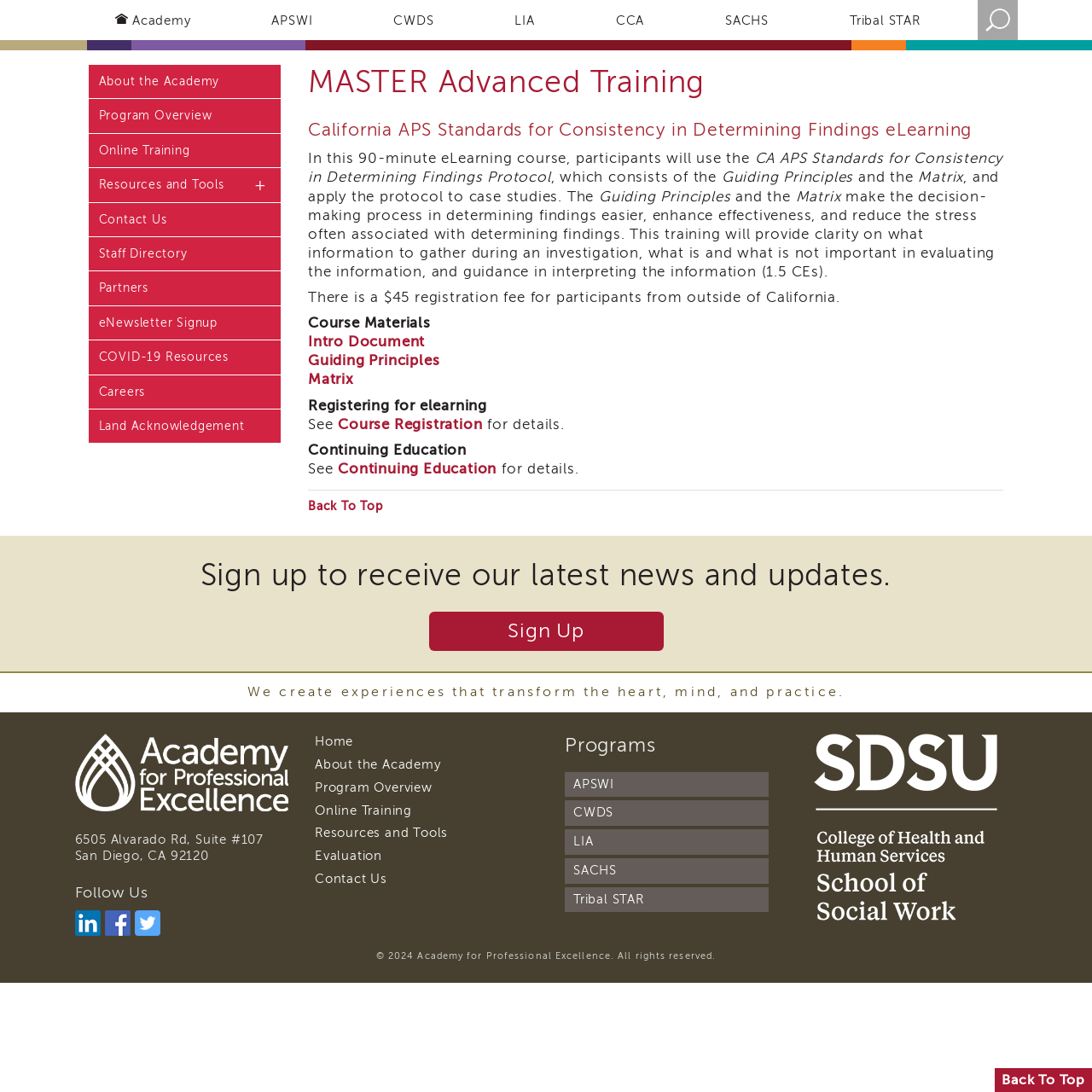Indicate the bounding box coordinates of the element that must be clicked to execute the instruction: "Register for eLearning course". The coordinates should be given as four float numbers between 0 and 1, i.e., [left, top, right, bottom].

[0.31, 0.381, 0.442, 0.396]